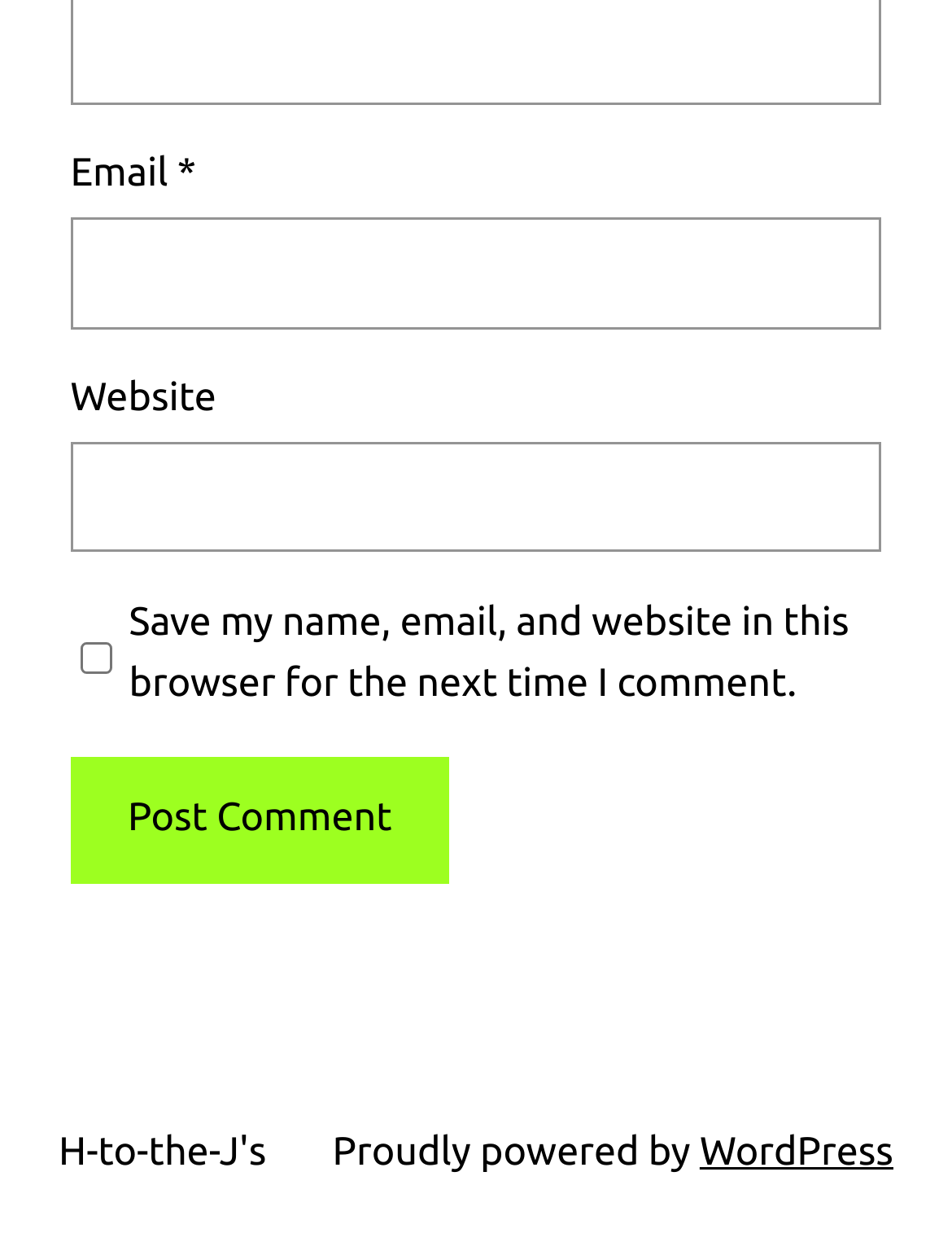What type of input is required for the 'Email' field?
Please craft a detailed and exhaustive response to the question.

The 'Email' field is marked as 'required: True', which suggests that the user must enter an email address in order to submit a comment. This is a common requirement for comment forms to prevent spam and ensure that users can be notified of responses to their comments.